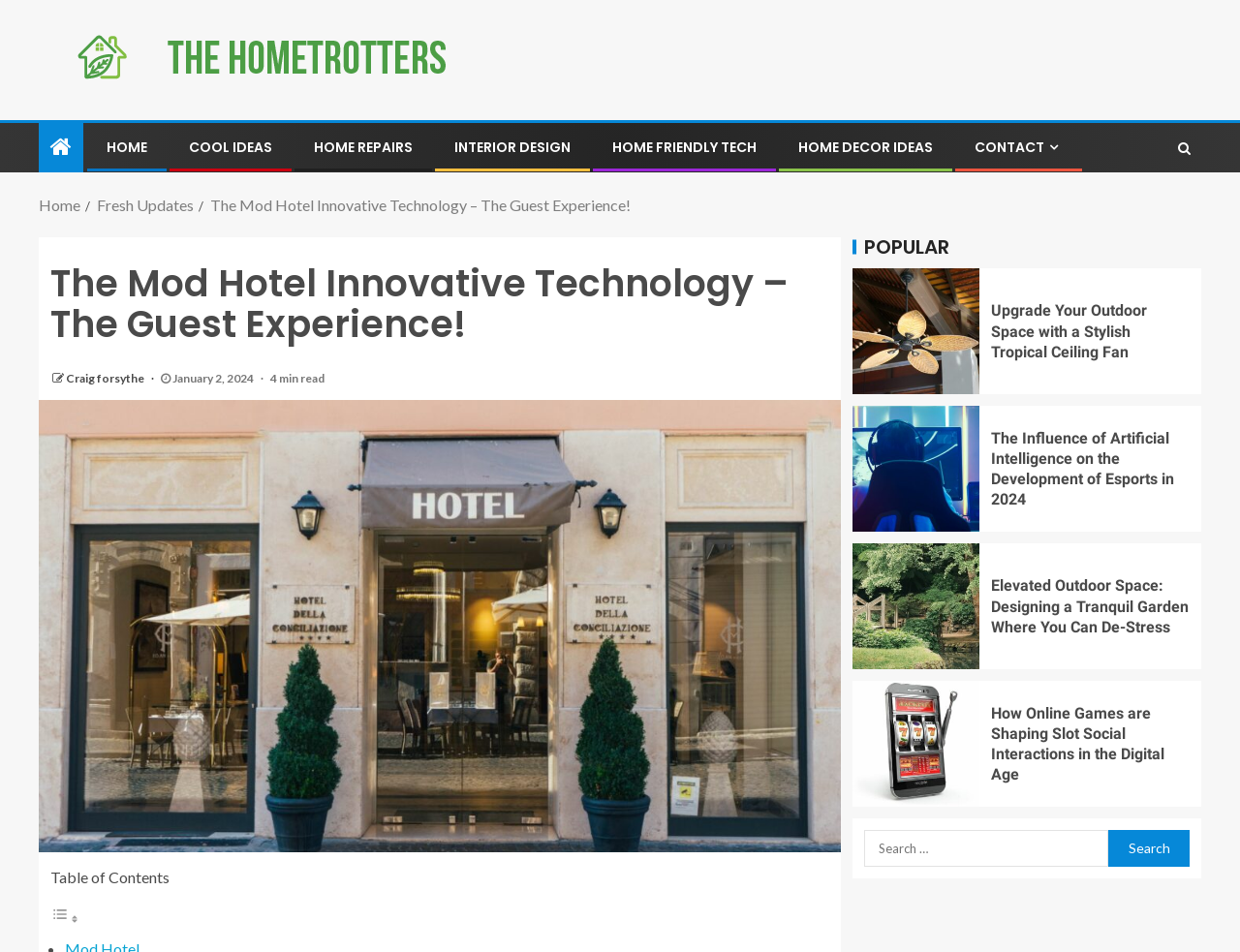How many images are there in the popular articles section?
Respond to the question with a single word or phrase according to the image.

4